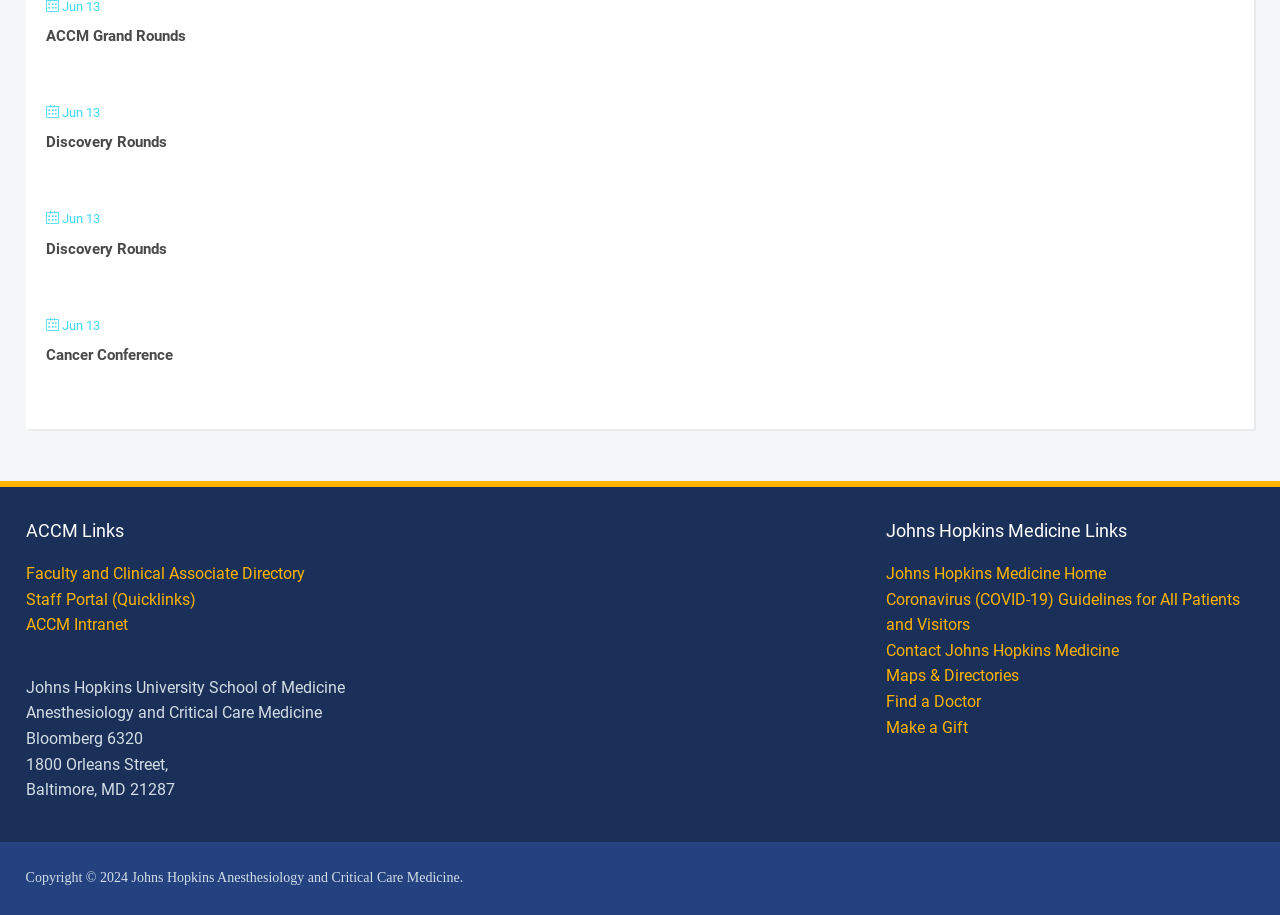What is the name of the university mentioned on the webpage?
Please answer the question with as much detail and depth as you can.

The name of the university mentioned on the webpage is 'Johns Hopkins University', which is part of the 'Johns Hopkins University School of Medicine' mentioned in the footer section.